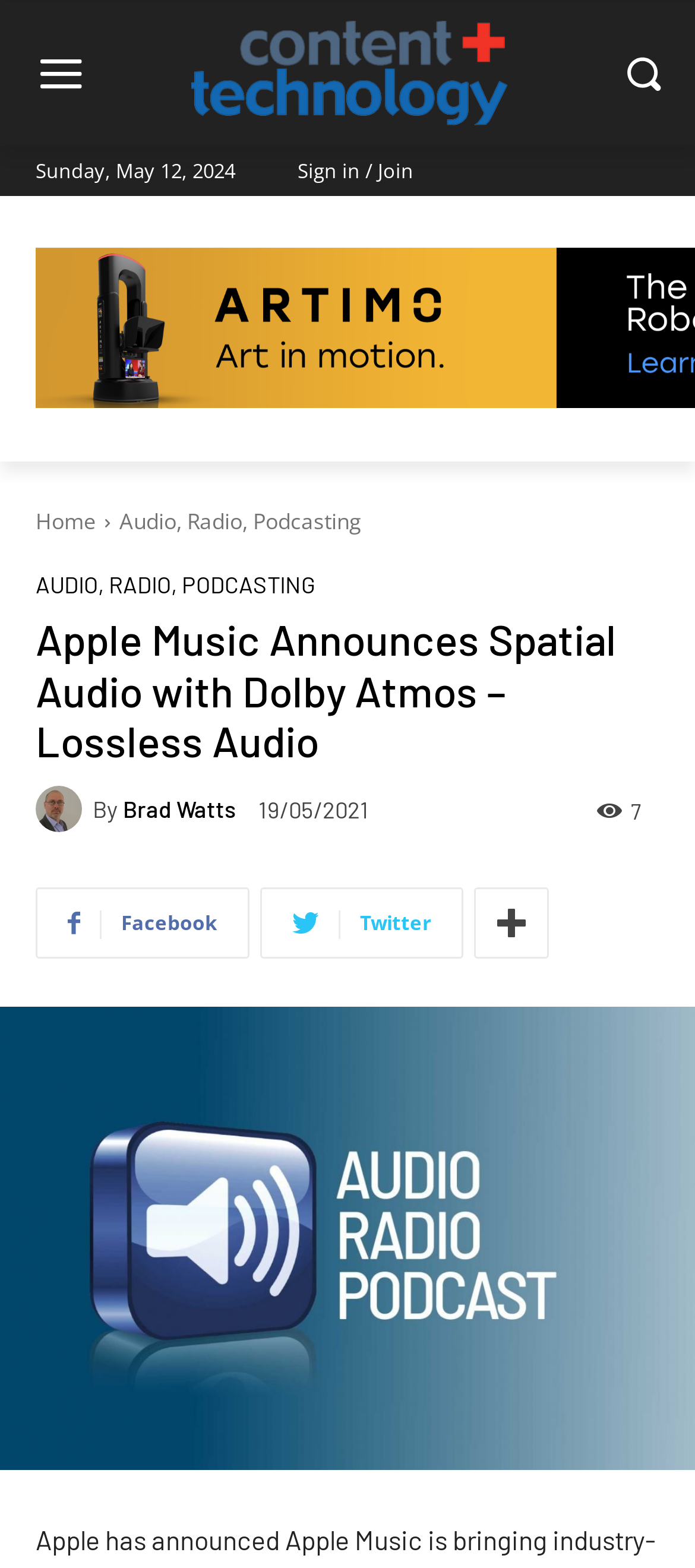Identify the bounding box coordinates for the element that needs to be clicked to fulfill this instruction: "Sign in or join". Provide the coordinates in the format of four float numbers between 0 and 1: [left, top, right, bottom].

[0.428, 0.093, 0.595, 0.125]